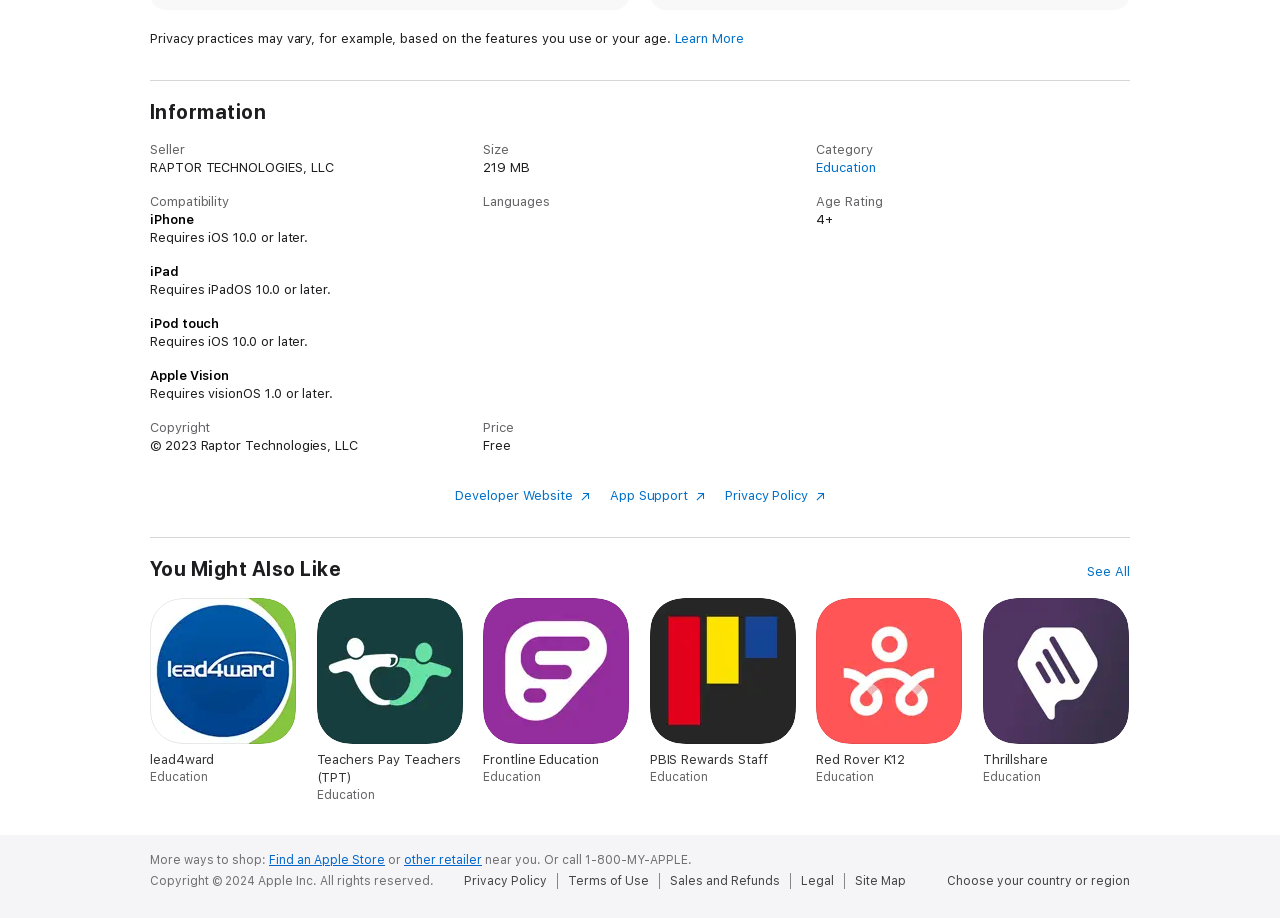Could you specify the bounding box coordinates for the clickable section to complete the following instruction: "See more similar education apps"?

[0.85, 0.613, 0.883, 0.633]